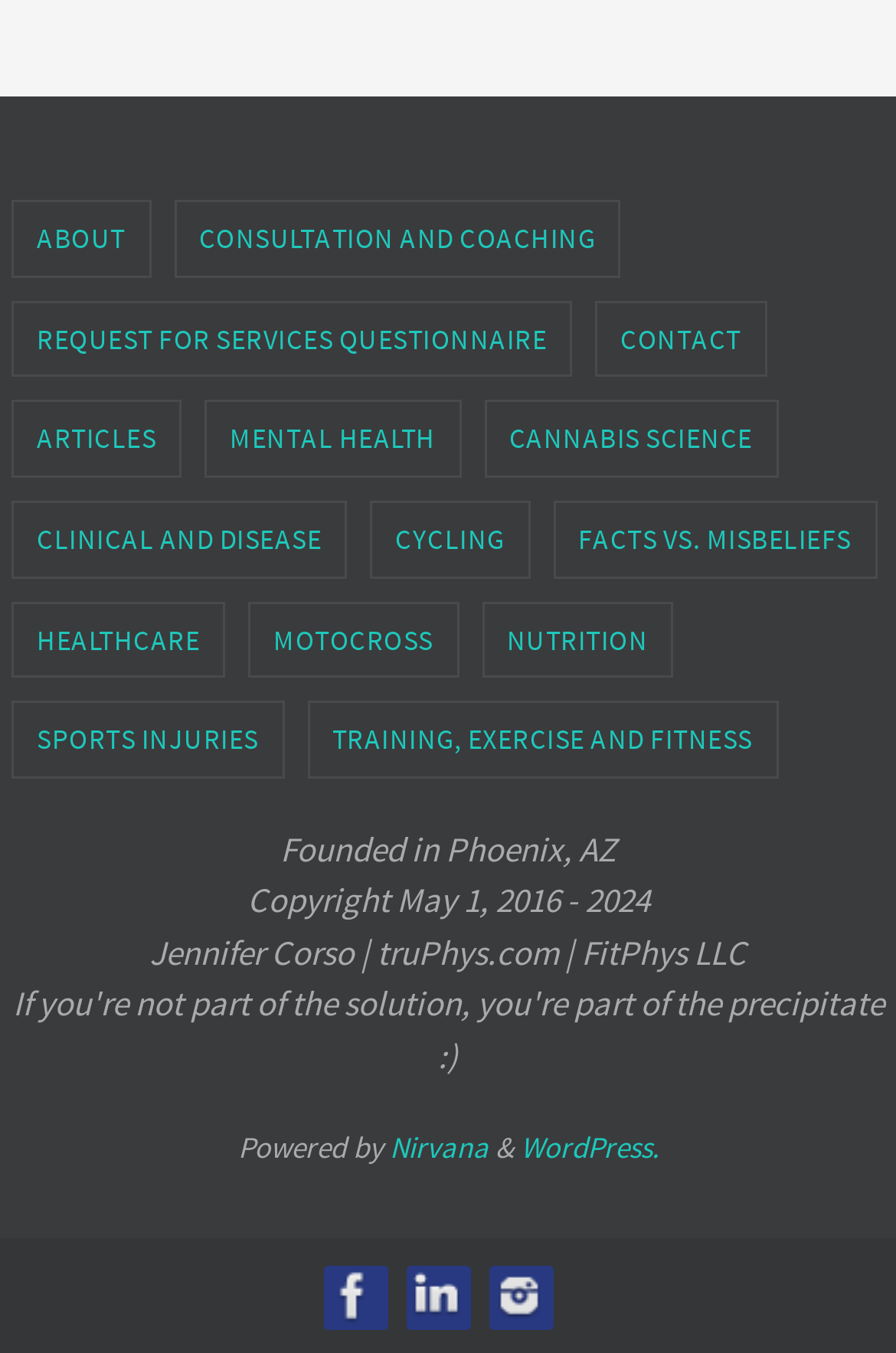Please find the bounding box coordinates of the element that you should click to achieve the following instruction: "Visit CONSULTATION AND COACHING". The coordinates should be presented as four float numbers between 0 and 1: [left, top, right, bottom].

[0.196, 0.15, 0.69, 0.203]